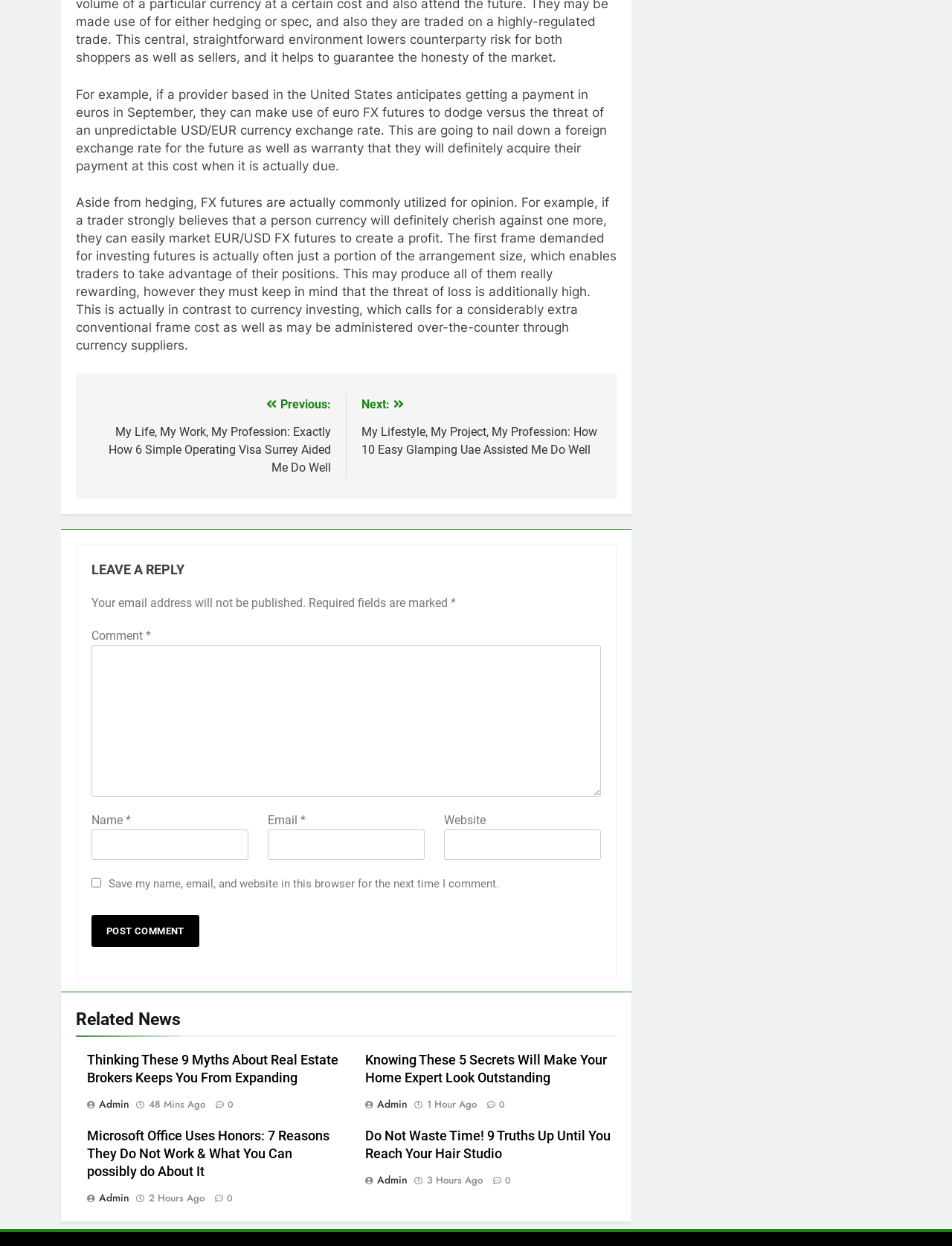Based on the element description 2 hours ago2 days ago, identify the bounding box coordinates for the UI element. The coordinates should be in the format (top-left x, top-left y, bottom-right x, bottom-right y) and within the 0 to 1 range.

[0.156, 0.956, 0.215, 0.967]